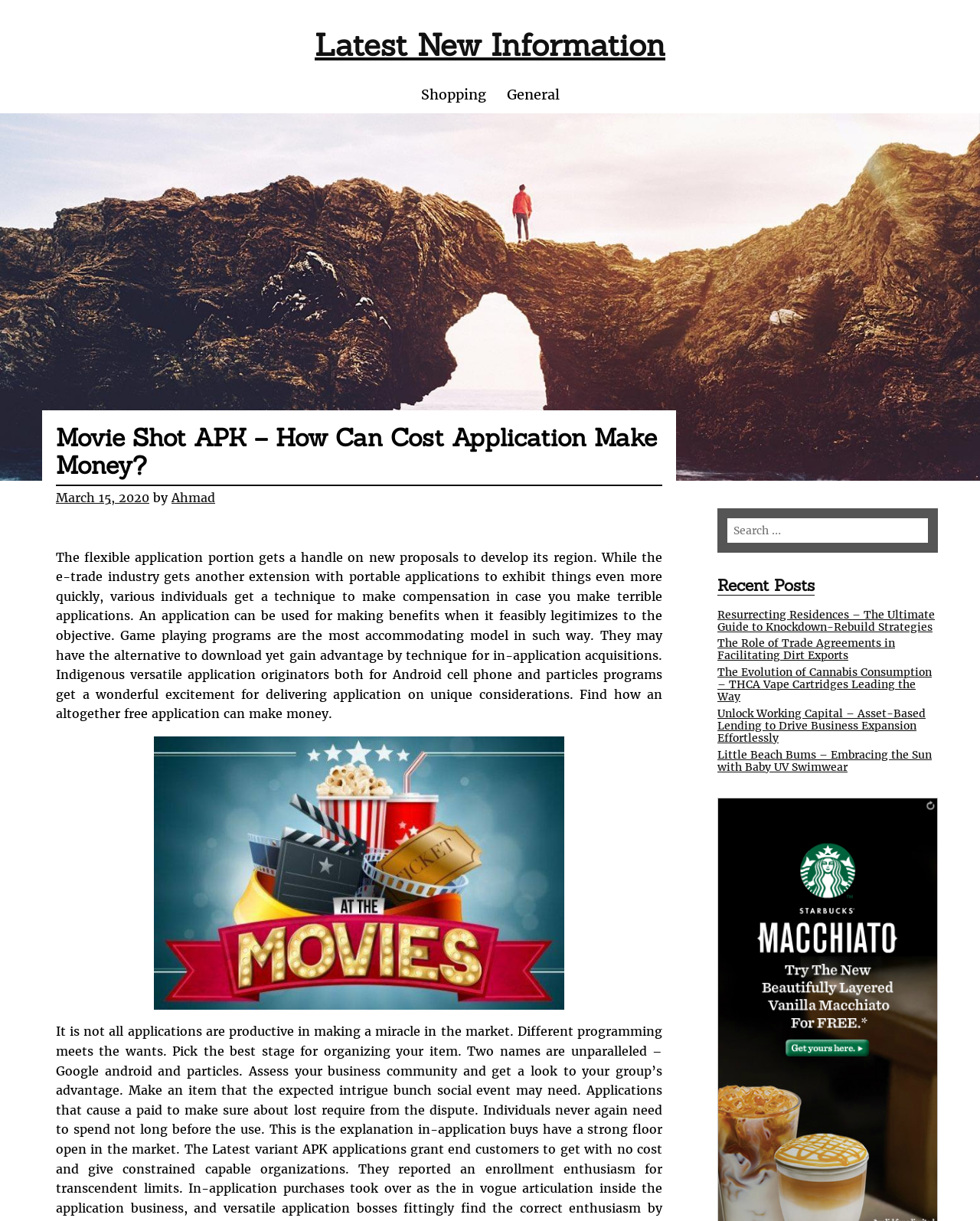What is the category of the link 'Shopping'?
Using the image, provide a concise answer in one word or a short phrase.

General